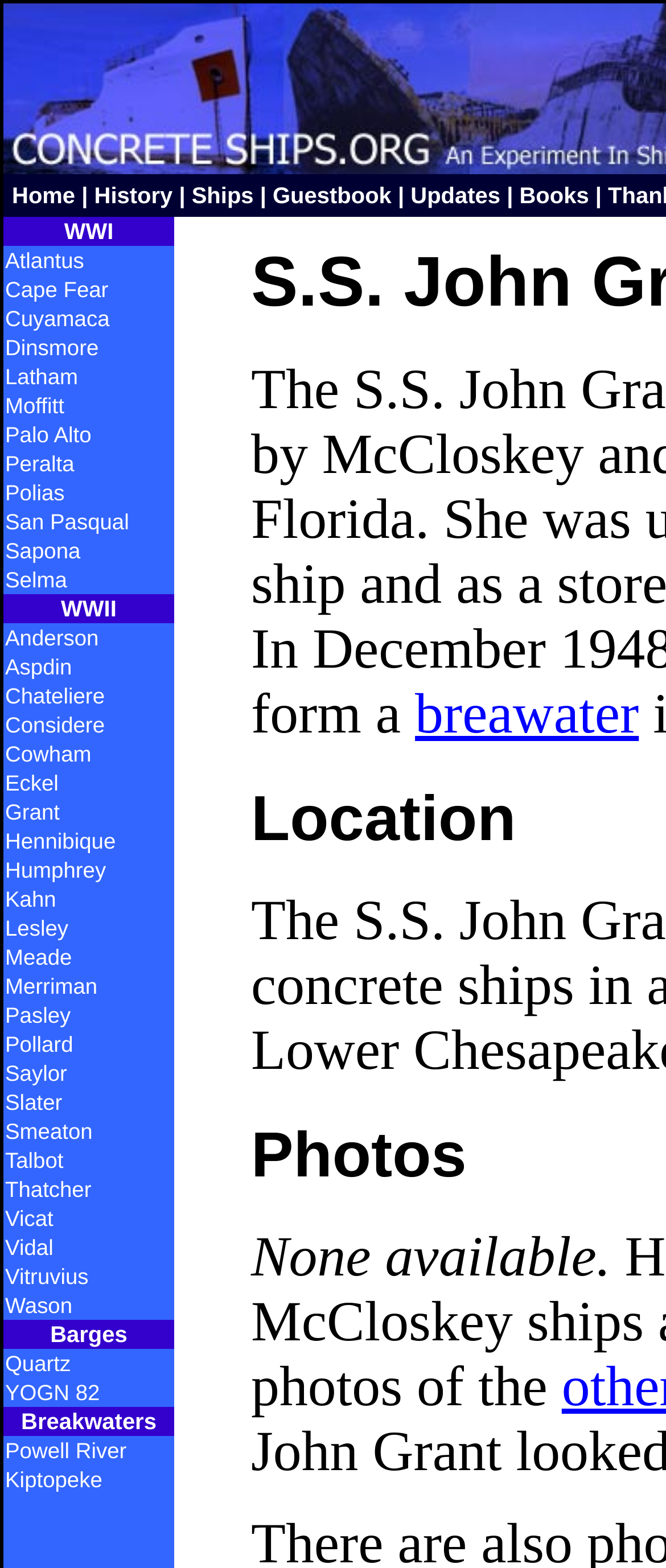Please provide the bounding box coordinate of the region that matches the element description: Cowham. Coordinates should be in the format (top-left x, top-left y, bottom-right x, bottom-right y) and all values should be between 0 and 1.

[0.008, 0.473, 0.137, 0.489]